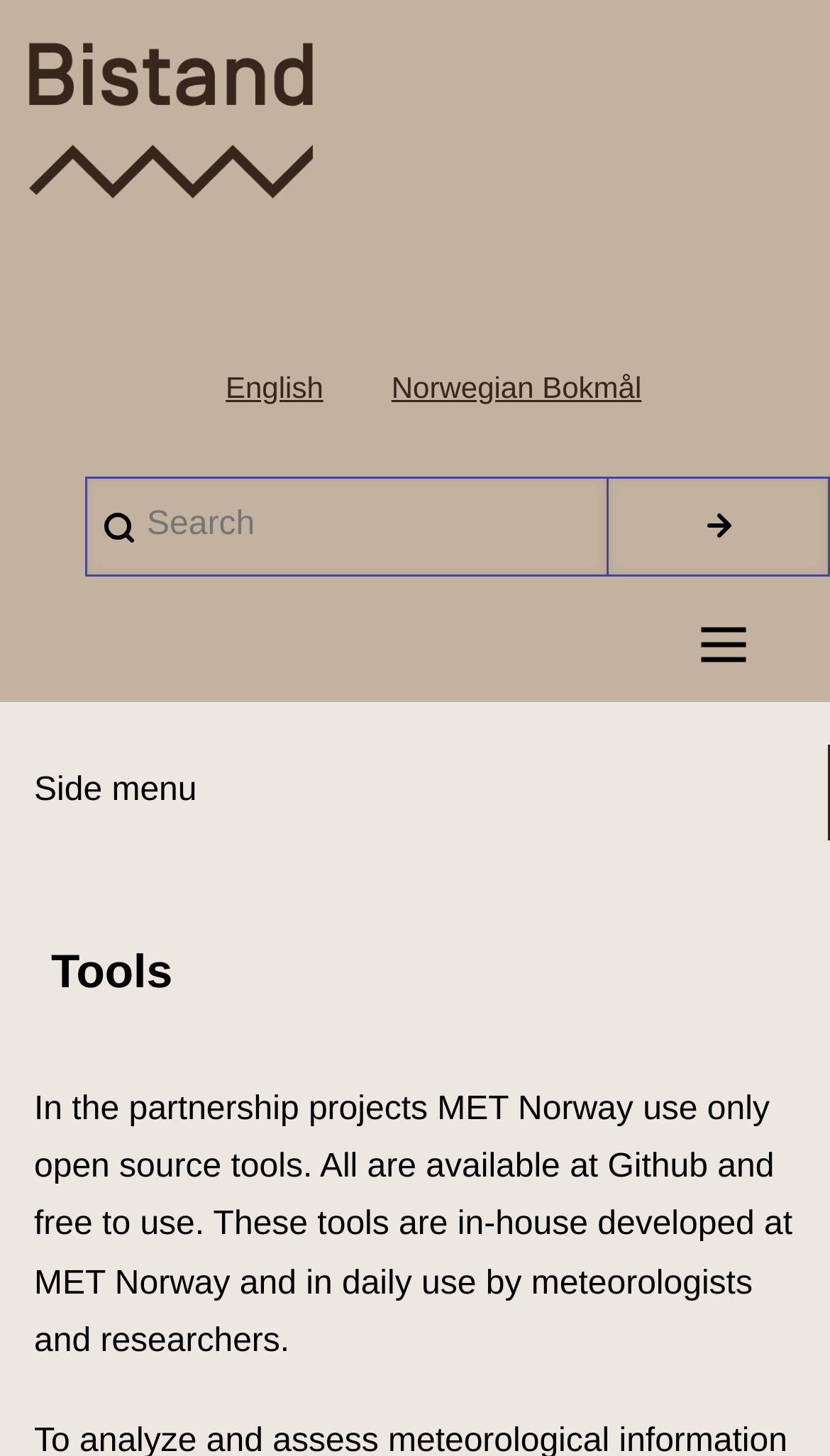Summarize the contents and layout of the webpage in detail.

The webpage is titled "Tools | Capacity Building" and appears to be a resource page for tools and capacity building. At the top left corner, there is a "Skip to main content" link. Below it, a site header banner spans the entire width of the page. Within the banner, there are links to "Home" and language options, including "English" and "Norwegian Bokmål", positioned side by side. An image associated with the "Home" link is also present. Additionally, a "Search" text and a search box with a submit button are located in the top right area.

Below the site header, a main navigation section is situated, which contains a heading labeled "Main navigation". On the left side of the page, a complementary section is present, featuring a "Side menu" link. Further down, a heading titled "Tools" is displayed, followed by a paragraph of text that explains the use of open-source tools by MET Norway, including their availability on Github and their daily use by meteorologists and researchers.